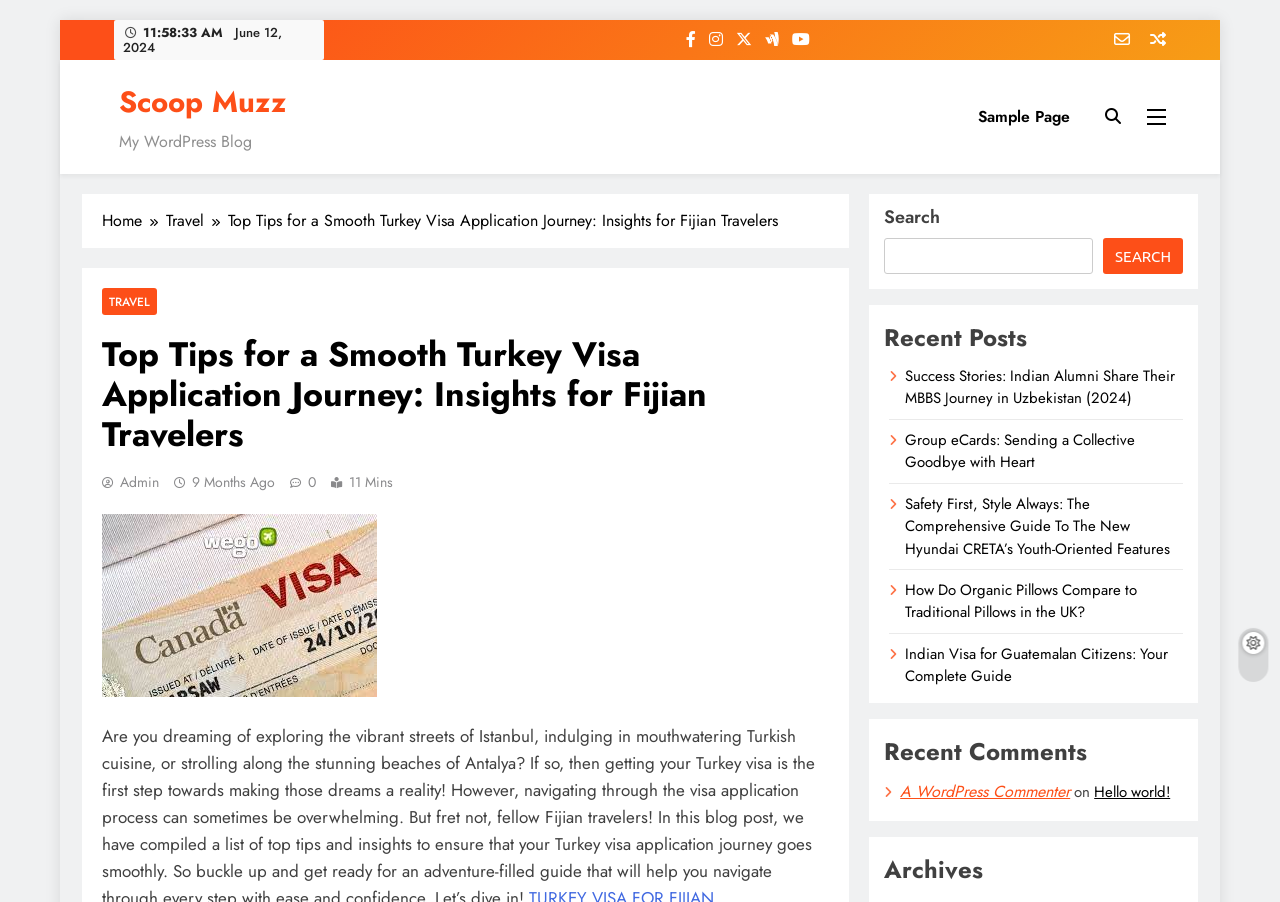Identify the bounding box coordinates of the clickable region necessary to fulfill the following instruction: "Go to Sample Page". The bounding box coordinates should be four float numbers between 0 and 1, i.e., [left, top, right, bottom].

[0.752, 0.1, 0.848, 0.16]